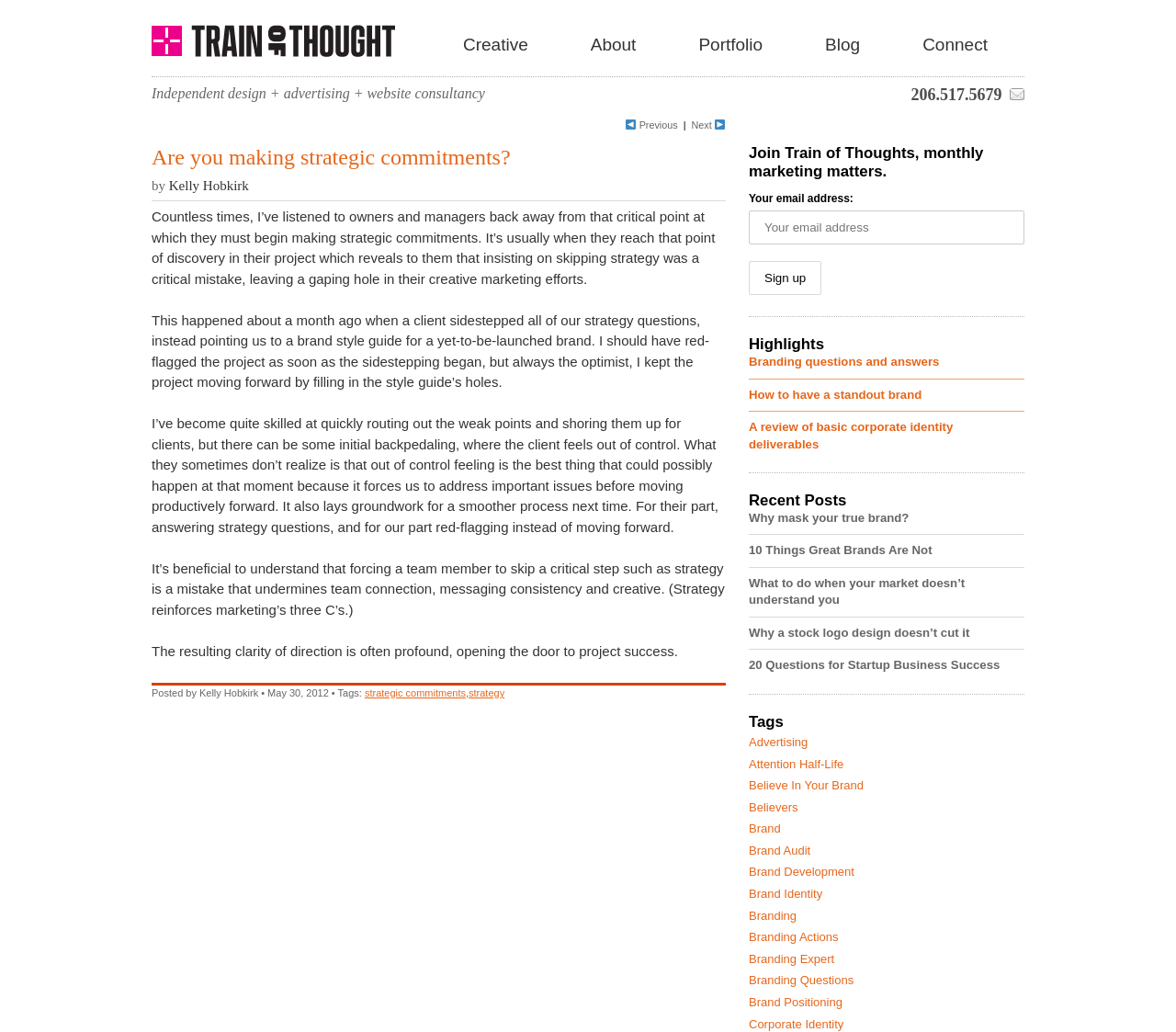Provide your answer in a single word or phrase: 
What is the topic of the article?

strategic commitments